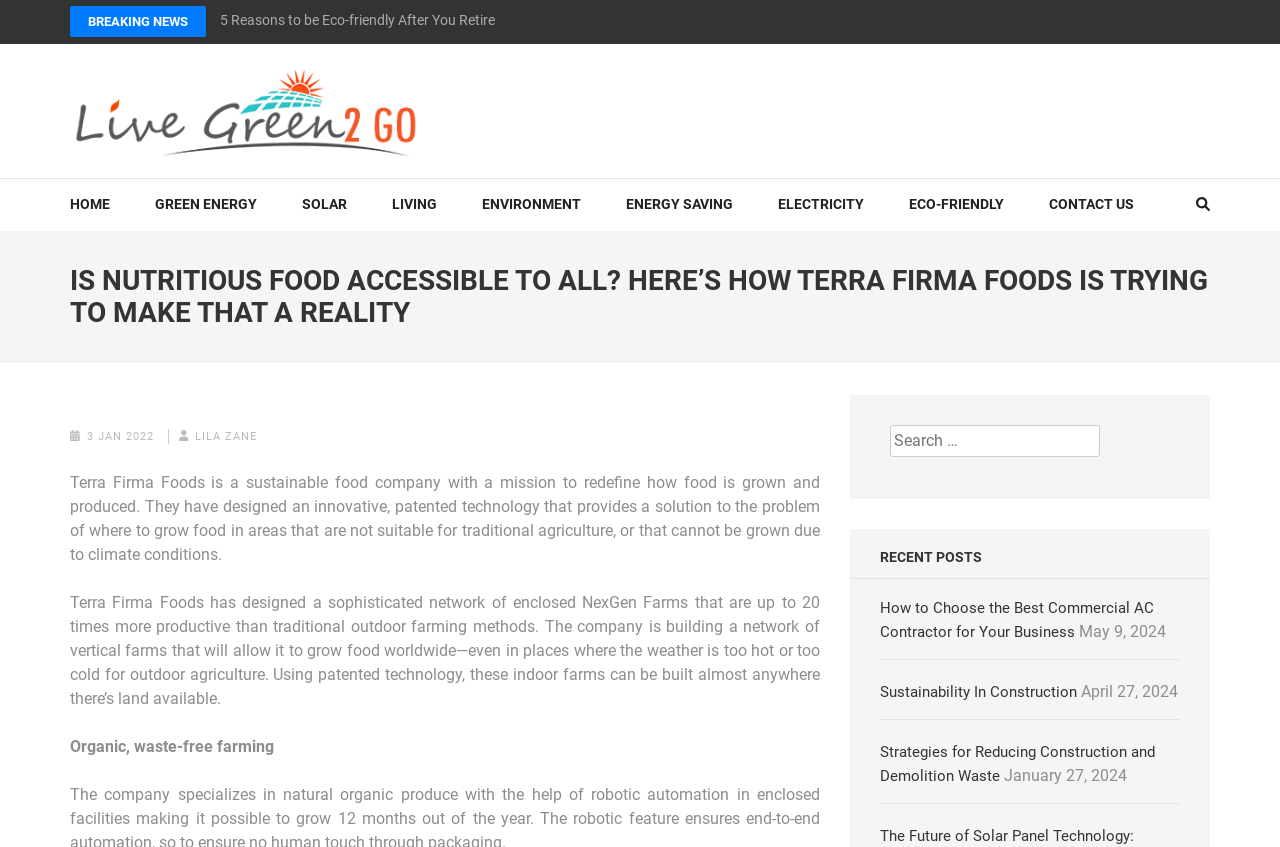Locate the bounding box coordinates of the clickable region to complete the following instruction: "Contact us."

[0.82, 0.211, 0.886, 0.271]